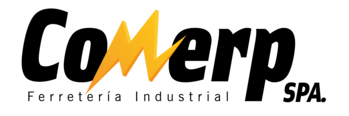What does the yellow lightning bolt symbolize?
Can you provide a detailed and comprehensive answer to the question?

The dynamic yellow lightning bolt in the middle section of the logo symbolizes power and efficiency, which underscores the company's industrial theme and specialization in providing industrial-level hardware solutions.